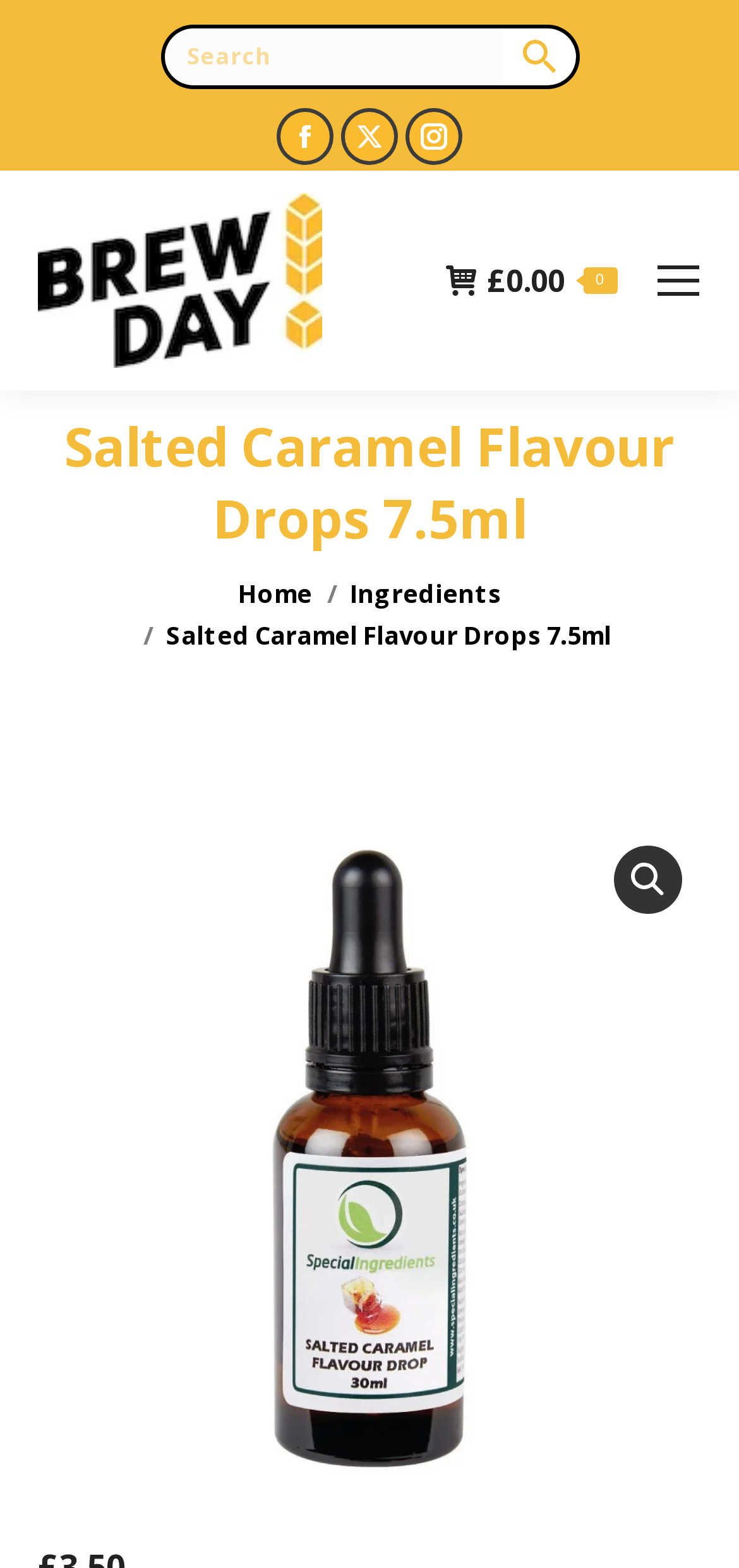What social media platforms does Brew Day have?
From the image, respond with a single word or phrase.

Facebook, Instagram